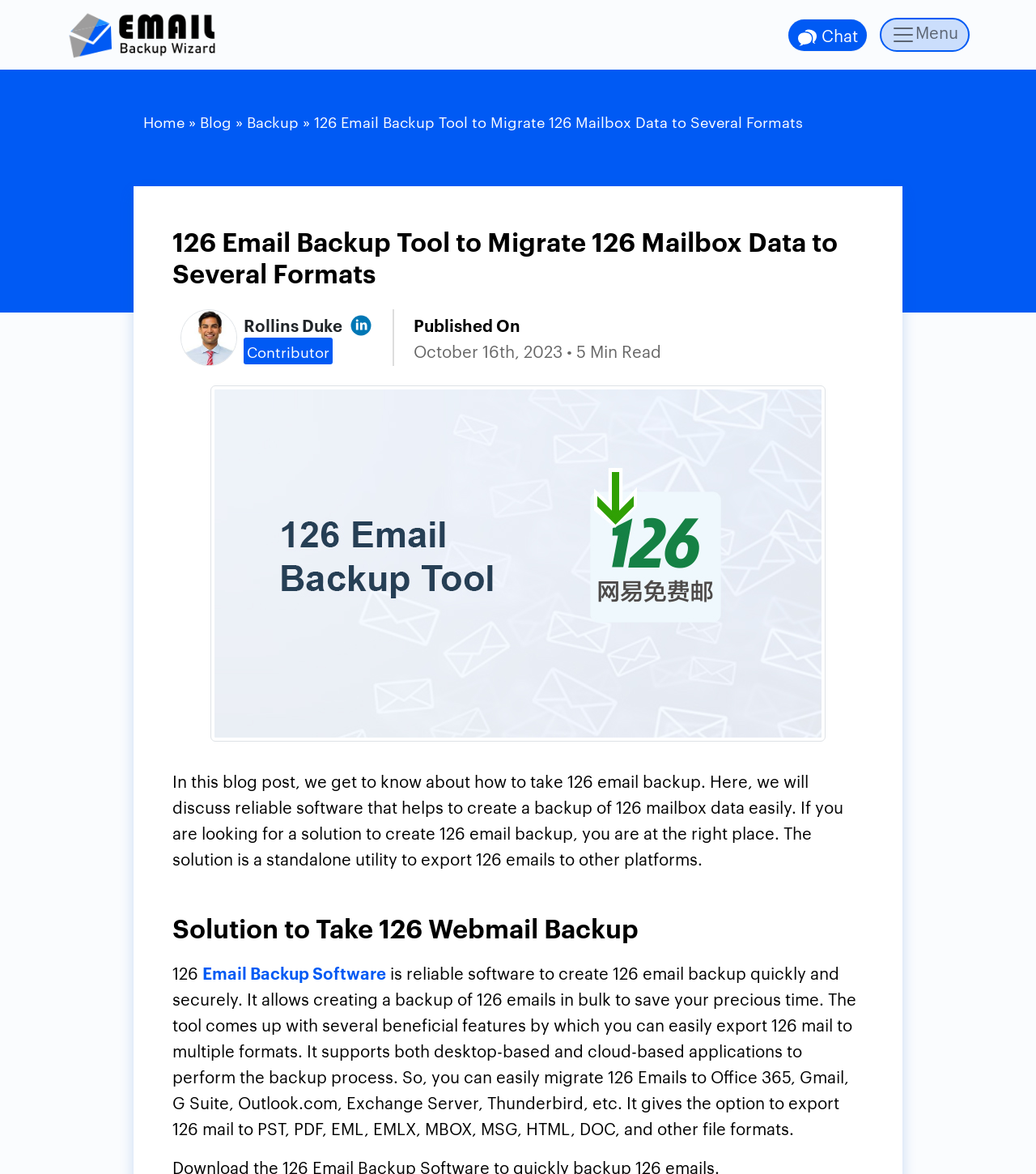Please provide a detailed answer to the question below by examining the image:
What is the name of the tool discussed in the blog post?

The blog post discusses a reliable software to create 126 email backup quickly and securely, which is referred to as 'Email Backup Software'.